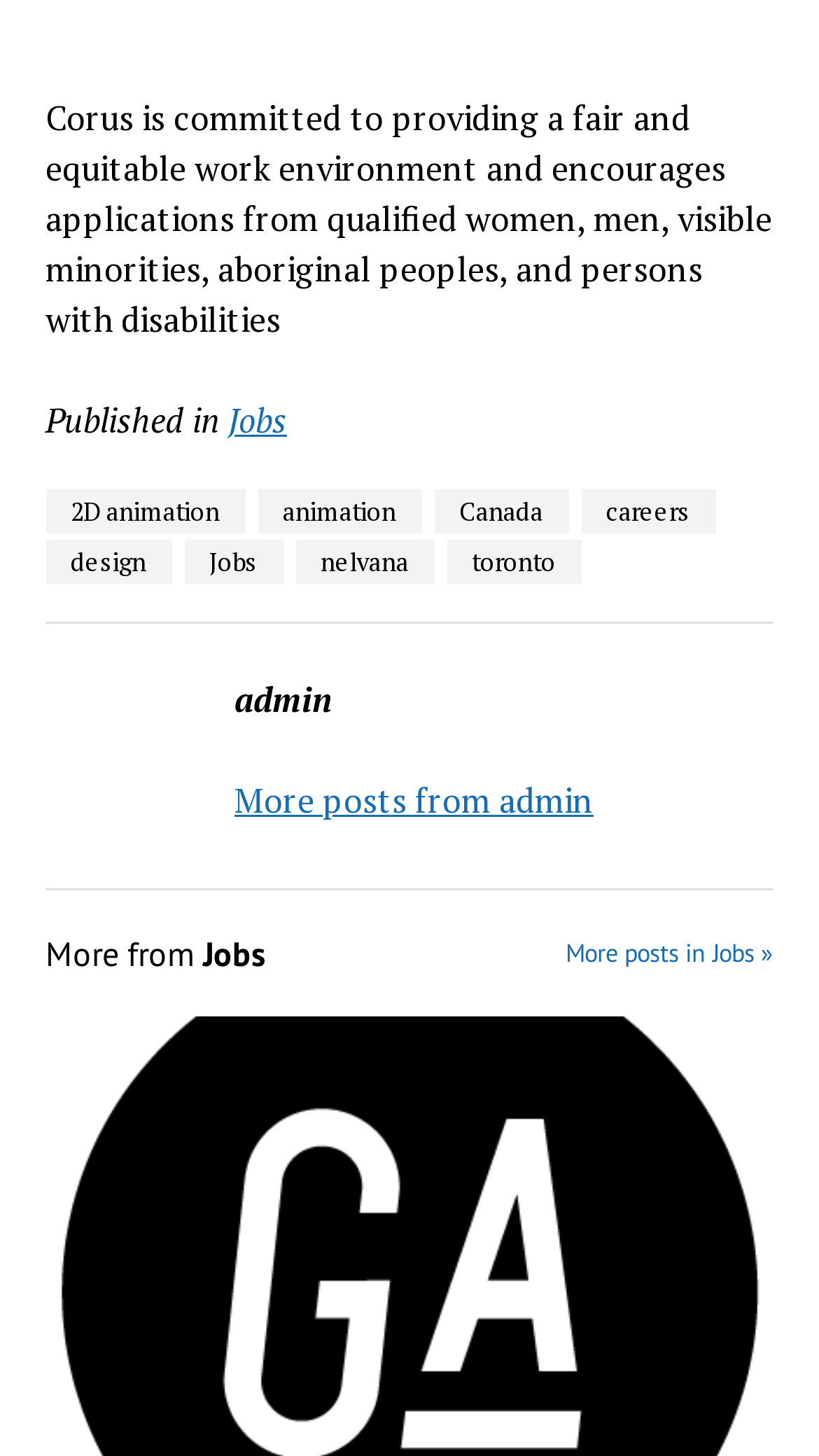Identify the bounding box coordinates of the clickable section necessary to follow the following instruction: "Browse more 'Jobs' posts". The coordinates should be presented as four float numbers from 0 to 1, i.e., [left, top, right, bottom].

[0.691, 0.637, 0.944, 0.672]